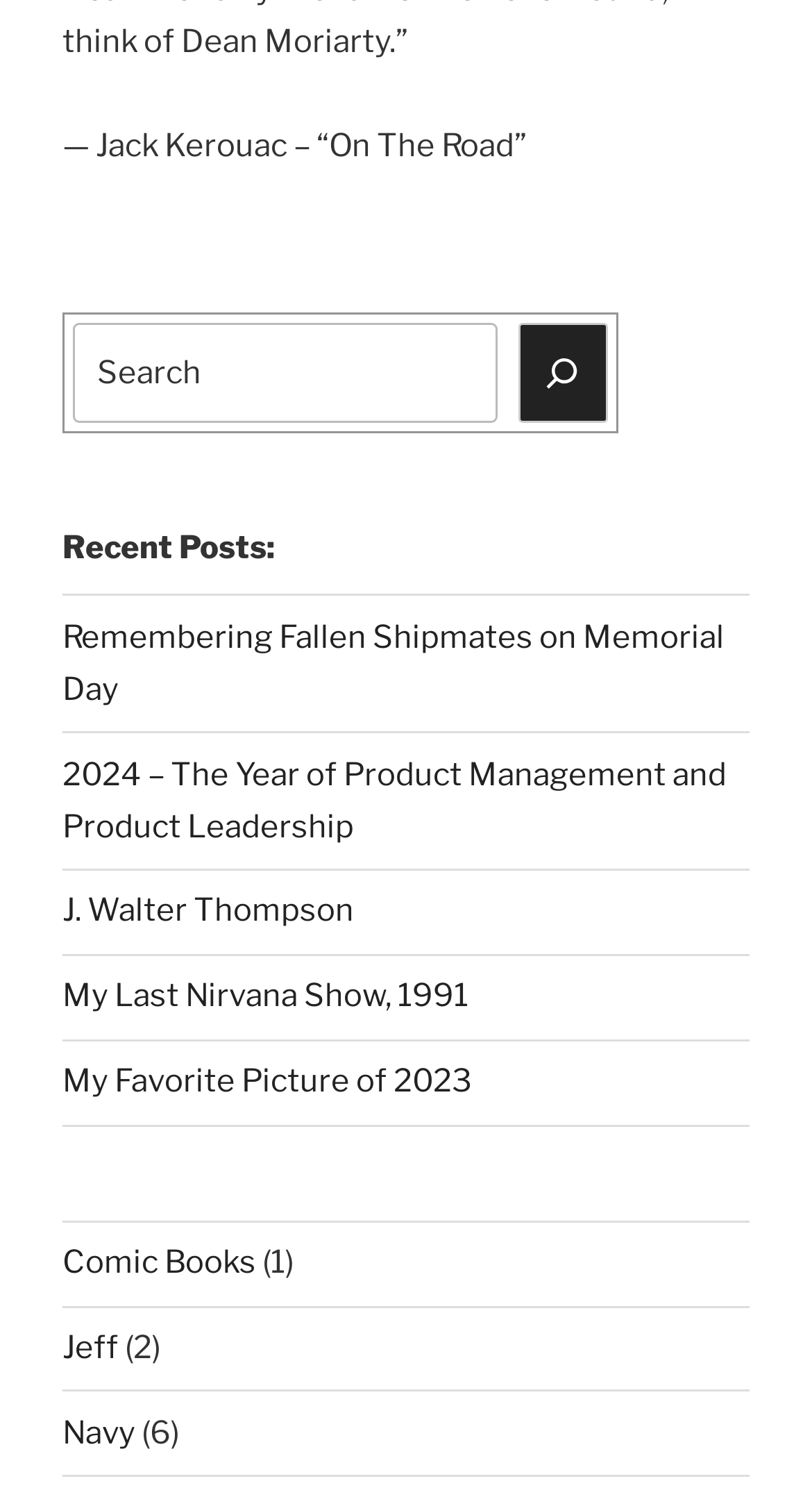Answer briefly with one word or phrase:
What is the quote at the top of the page?

On The Road